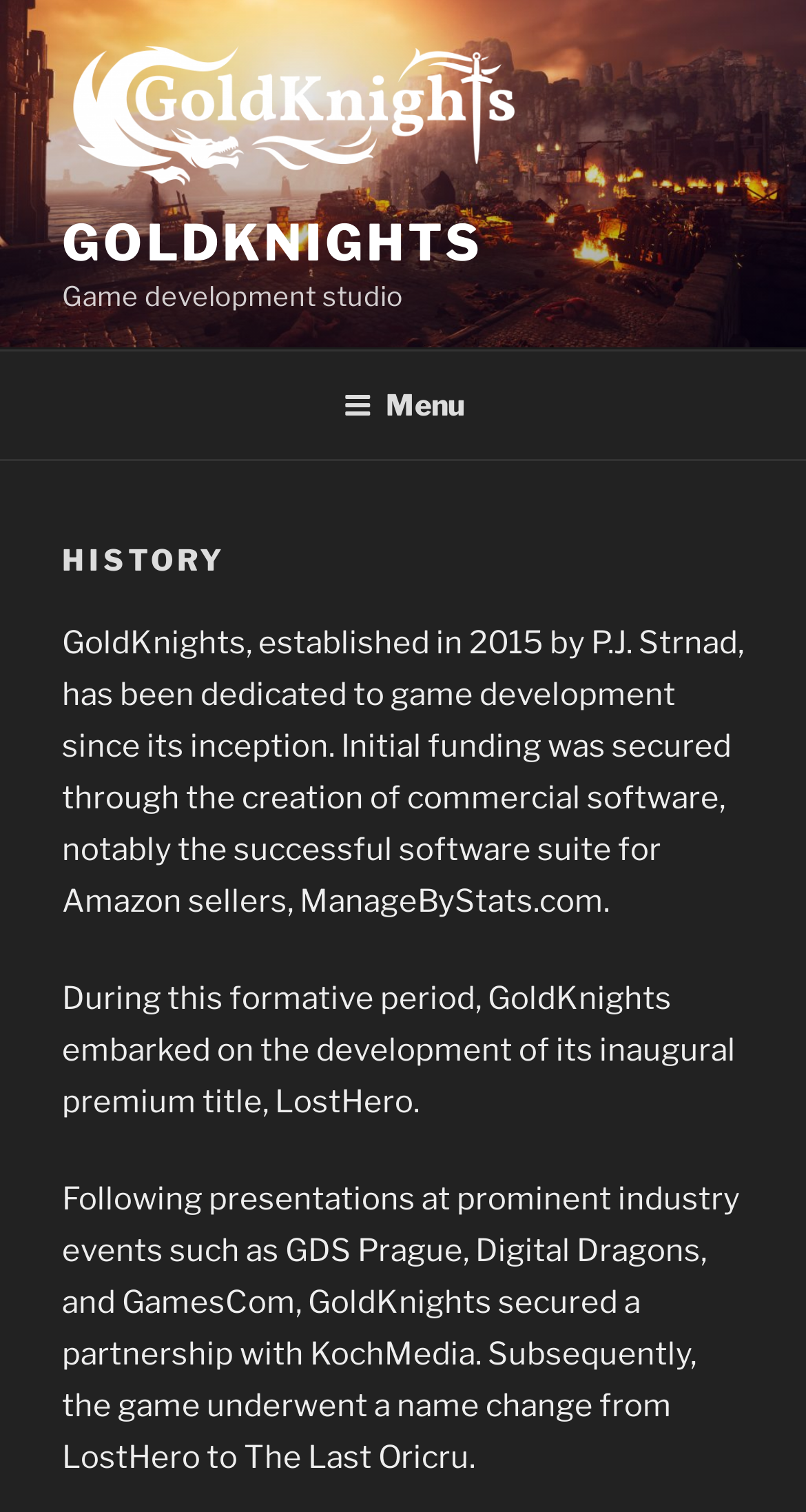Provide the bounding box coordinates of the HTML element described by the text: "parent_node: GOLDKNIGHTS".

[0.077, 0.021, 0.7, 0.141]